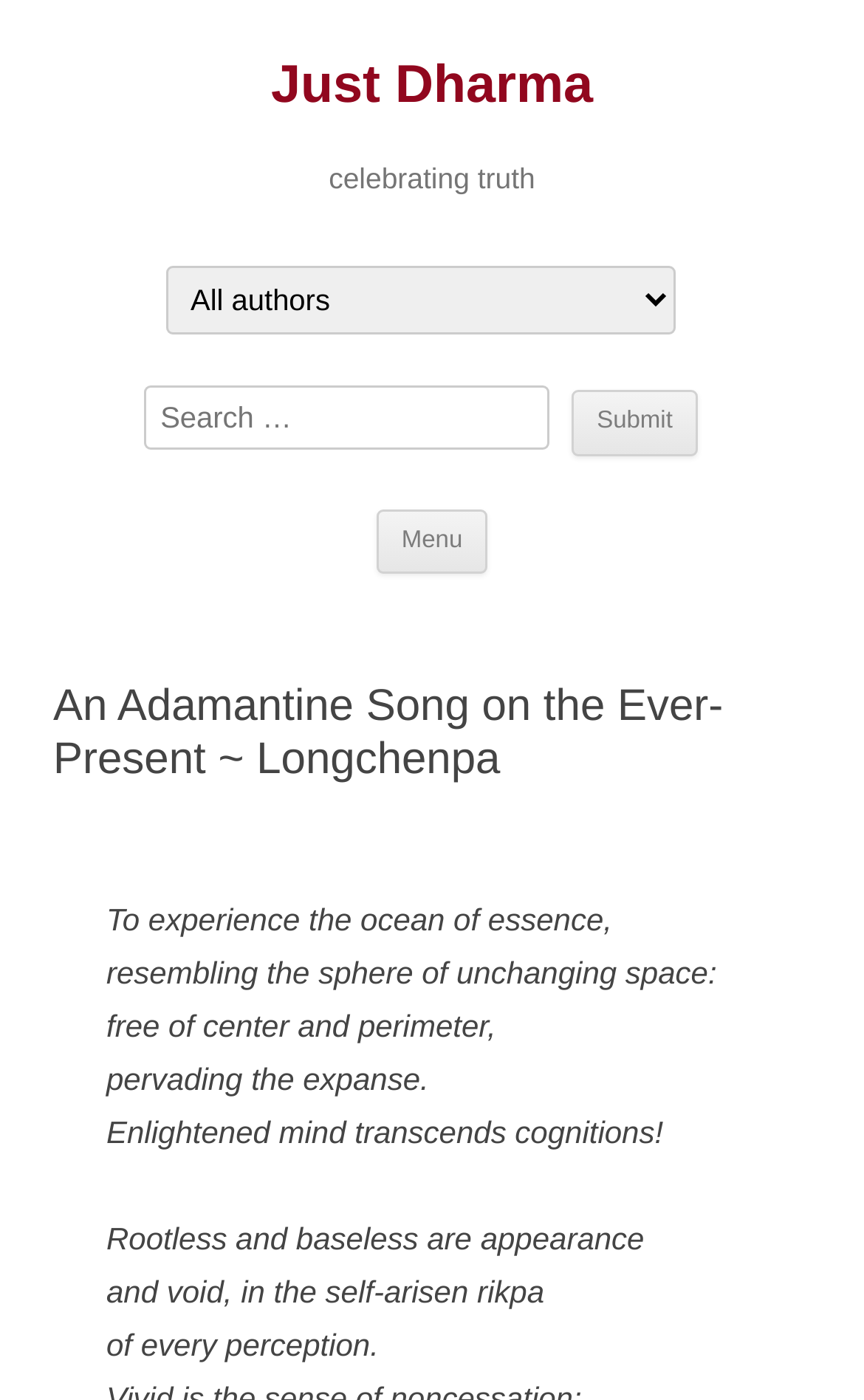Answer the question in a single word or phrase:
What is the text of the button?

Submit